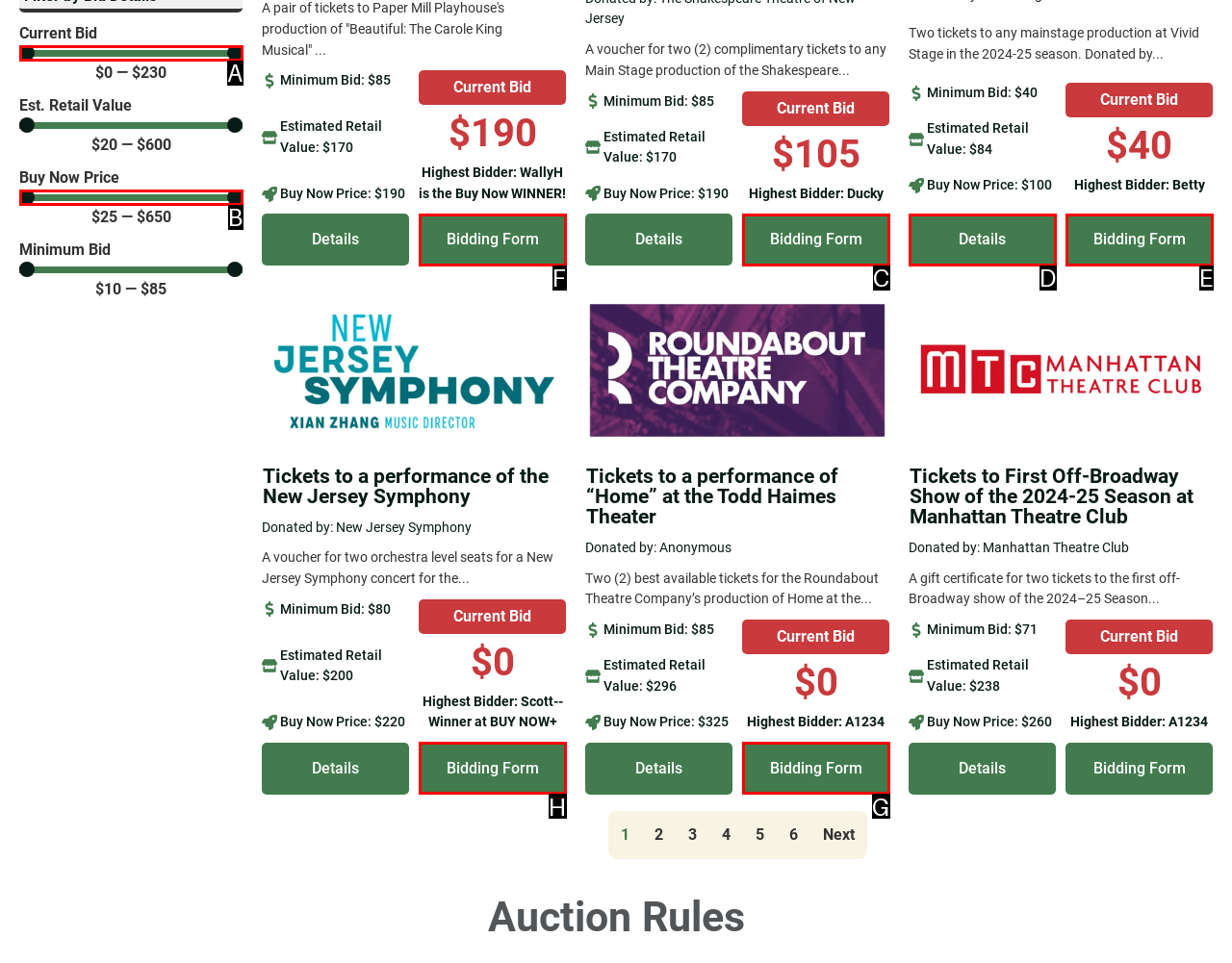Given the description: Open Source, select the HTML element that matches it best. Reply with the letter of the chosen option directly.

None